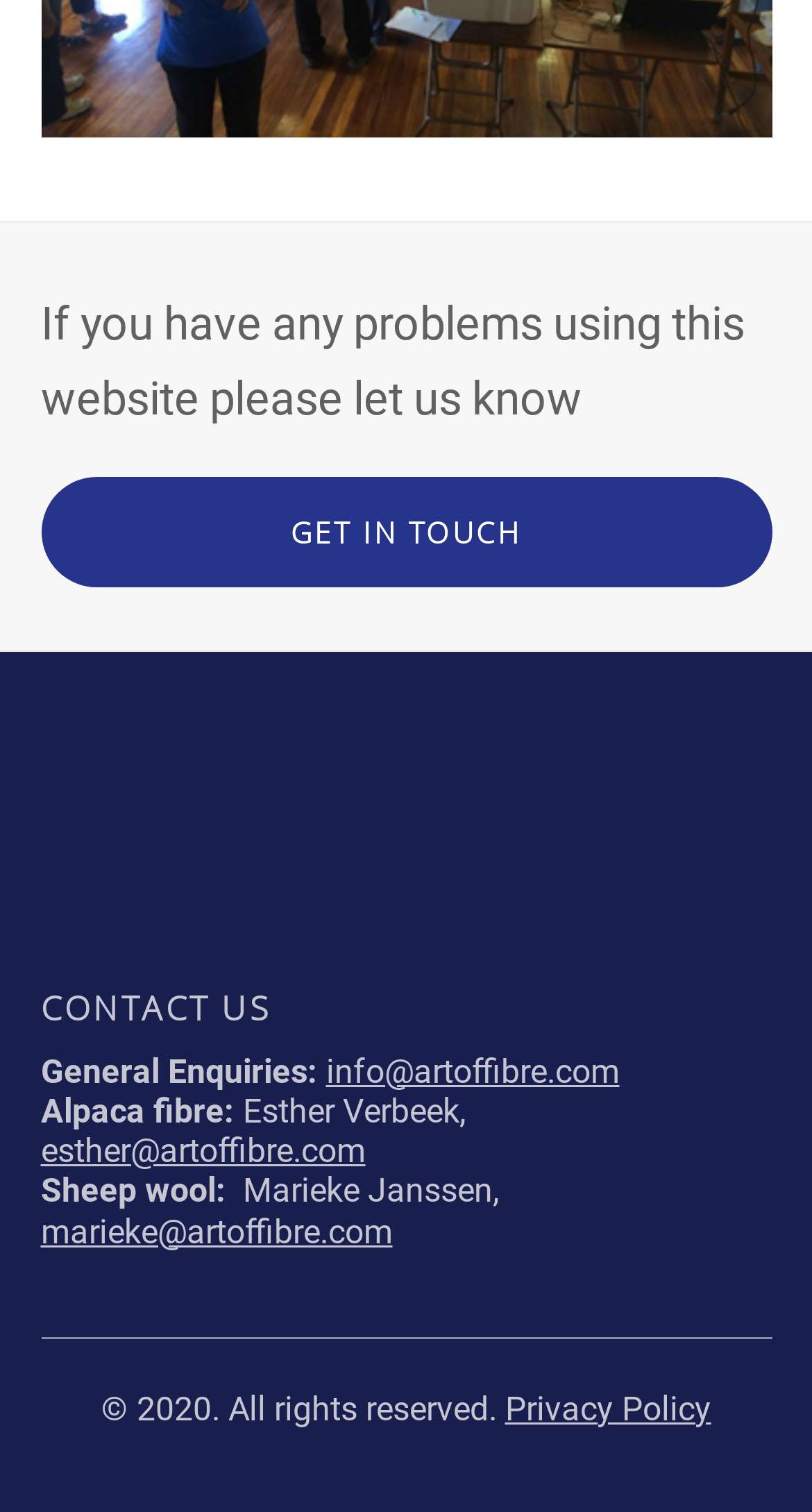Provide the bounding box coordinates of the HTML element described by the text: "info@artoffibre.com".

[0.401, 0.695, 0.763, 0.722]